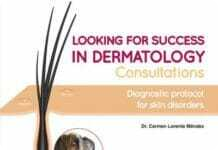What type of practitioners is the publication aimed at? Examine the screenshot and reply using just one word or a brief phrase.

Veterinary or medical practitioners